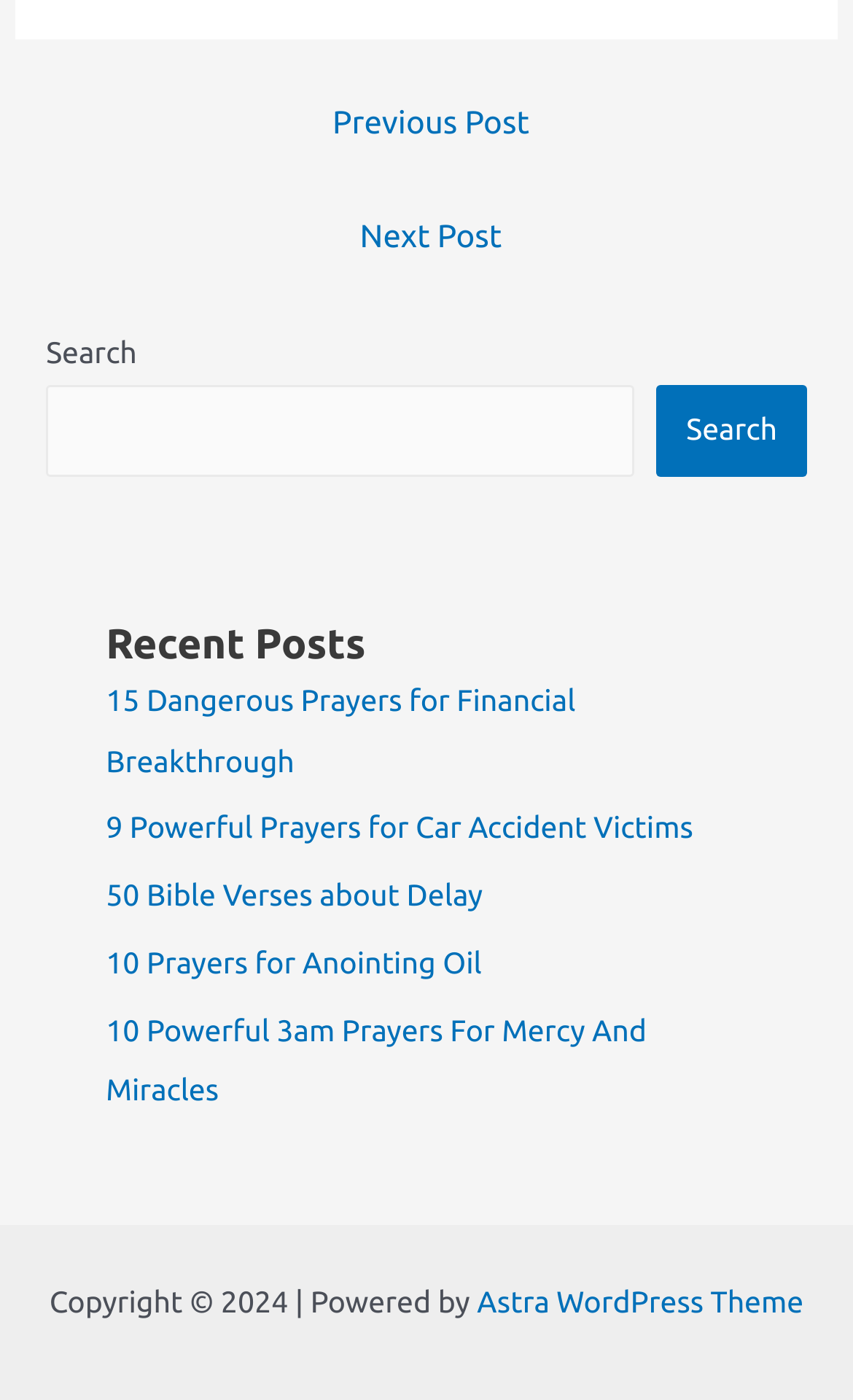What is the copyright information at the bottom of the page?
Observe the image and answer the question with a one-word or short phrase response.

Copyright © 2024